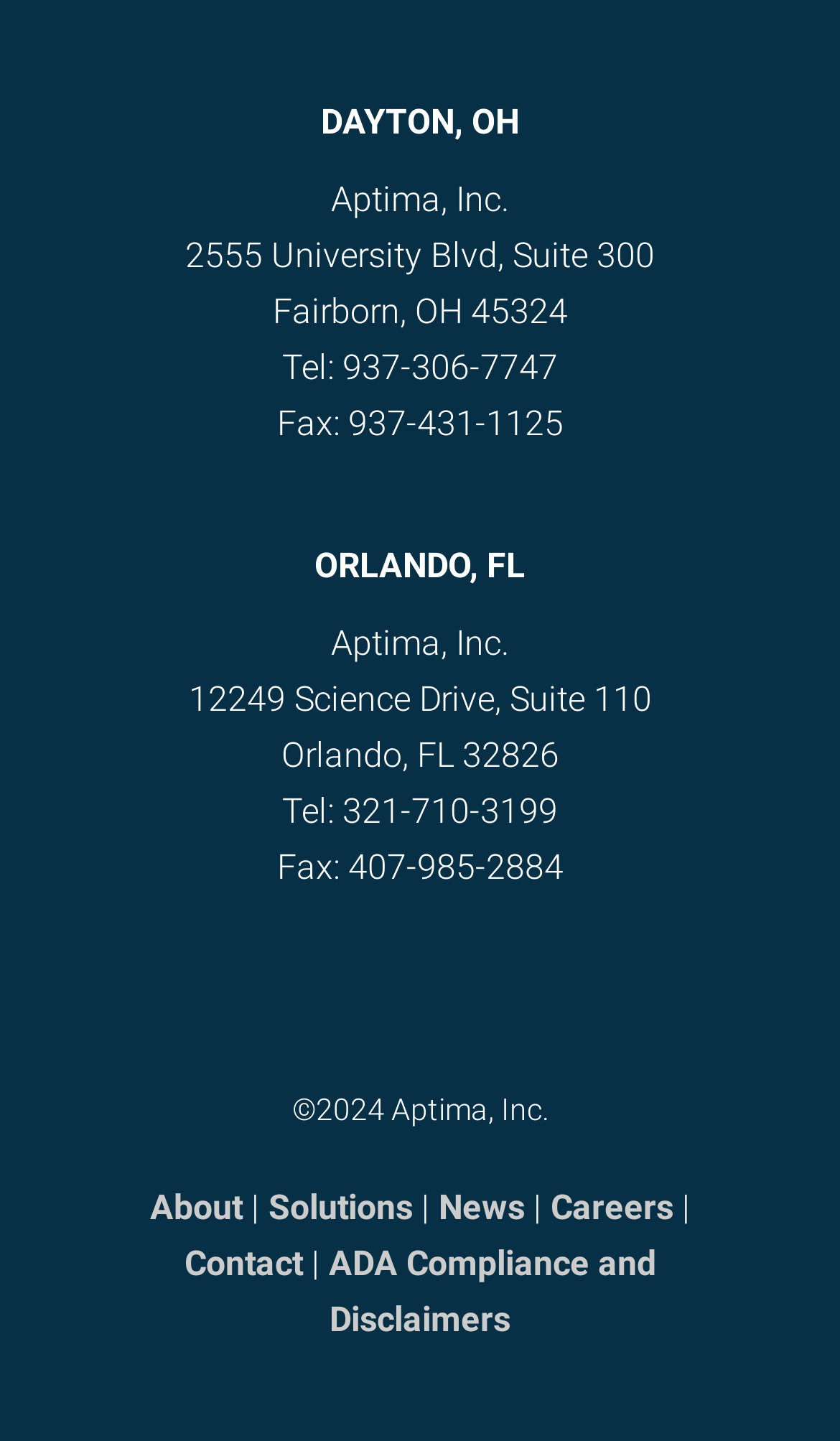What is the company name?
Based on the image, please offer an in-depth response to the question.

The company name is mentioned twice on the webpage, once for the Dayton, OH location and once for the Orlando, FL location. It is 'Aptima, Inc.'.